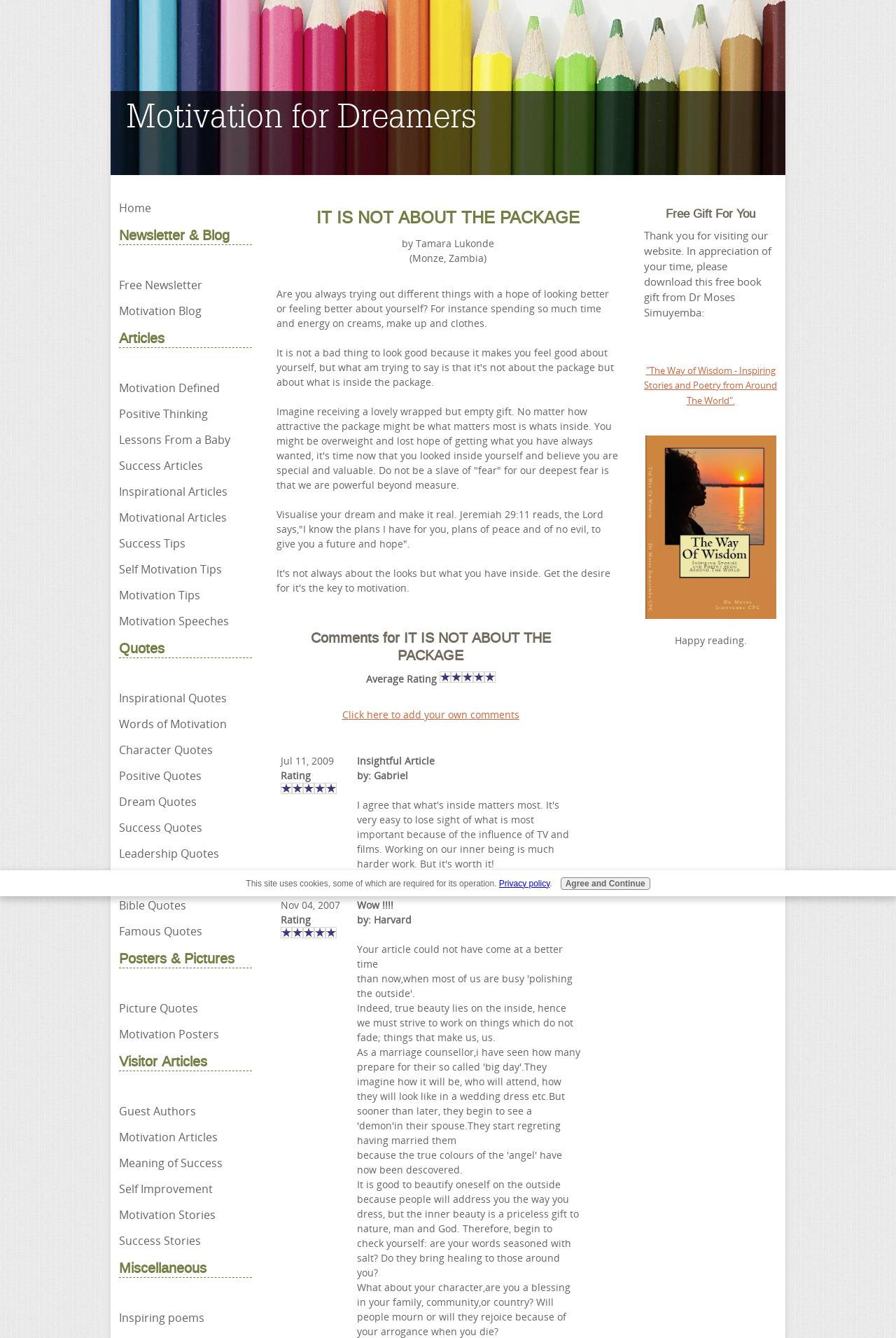Locate the bounding box coordinates of the clickable part needed for the task: "Add your own comments".

[0.382, 0.529, 0.579, 0.539]